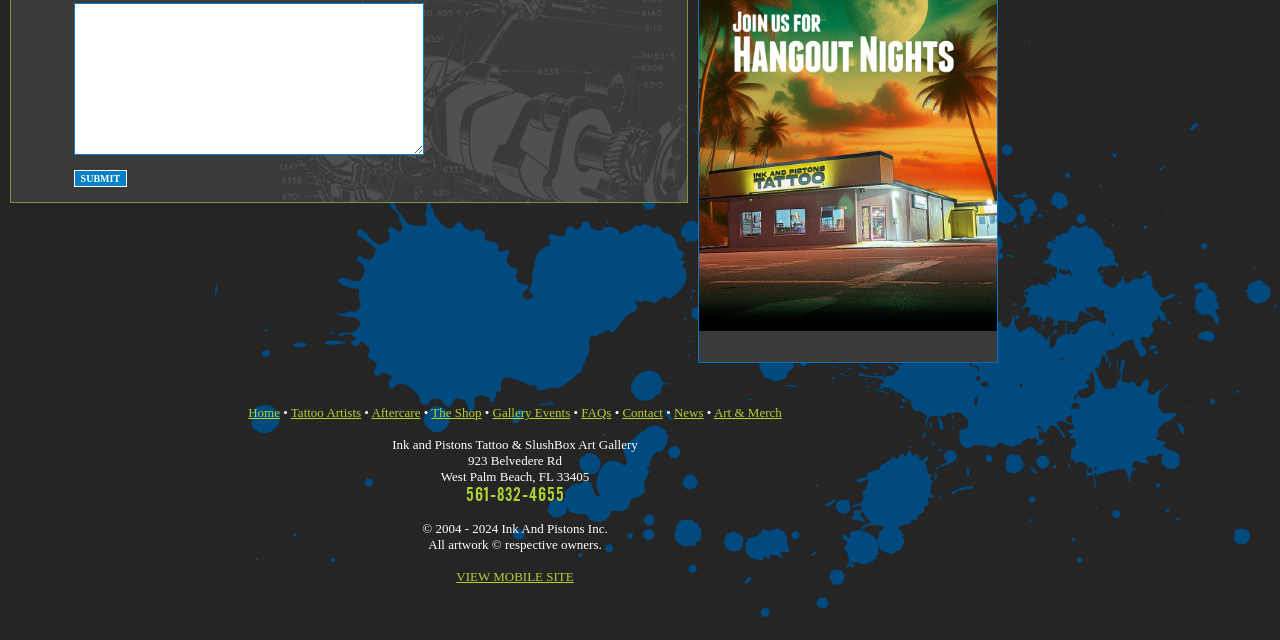Identify the bounding box of the UI element described as follows: "name="Comments"". Provide the coordinates as four float numbers in the range of 0 to 1 [left, top, right, bottom].

[0.058, 0.005, 0.331, 0.242]